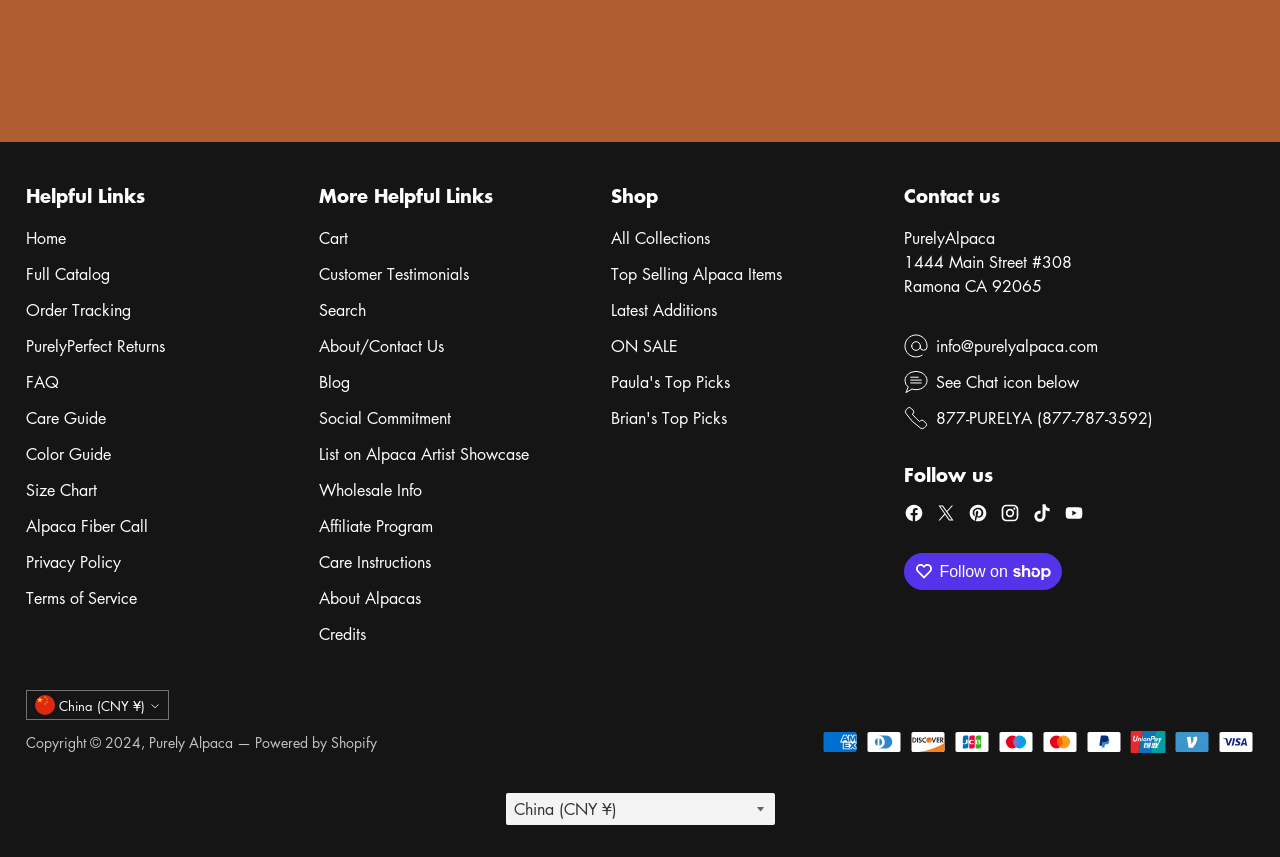Please provide a one-word or phrase answer to the question: 
What is the email address?

info@purelyalpaca.com